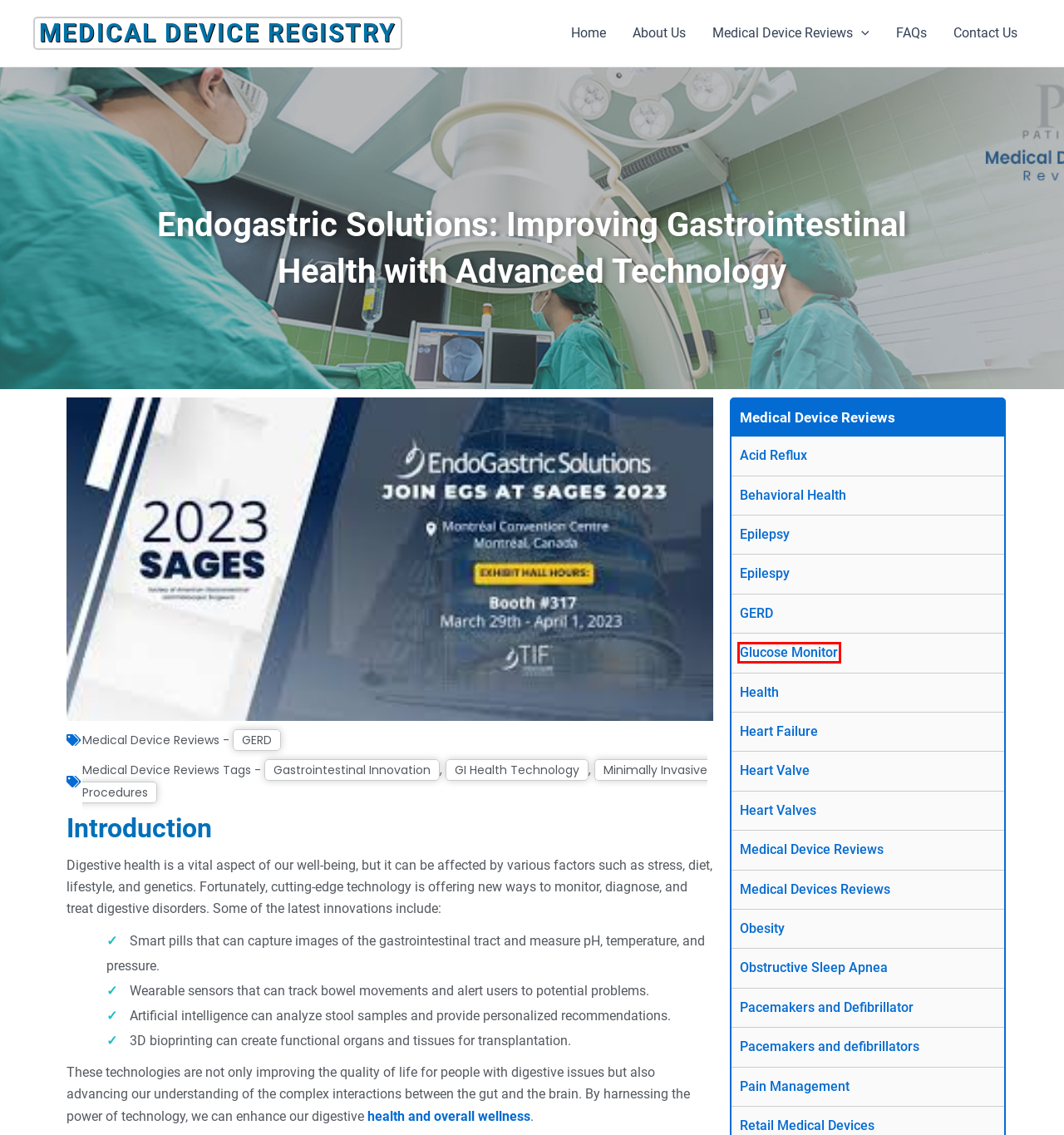With the provided screenshot showing a webpage and a red bounding box, determine which webpage description best fits the new page that appears after clicking the element inside the red box. Here are the options:
A. Gastrointestinal Innovation - Medical Device Registry
B. Obesity - Medical Device Registry
C. Medical Device Registry | Latest Medical Device Reviews
D. Heart Failure - Medical Device Registry
E. Glucose Monitor - Medical Device Registry
F. Pacemakers and Defibrillator - Medical Device Registry
G. Medical Devices Reviews - Medical Device Registry
H. Medical Device Reviews | Read Reviews on the Latest Healthcare Technology

E